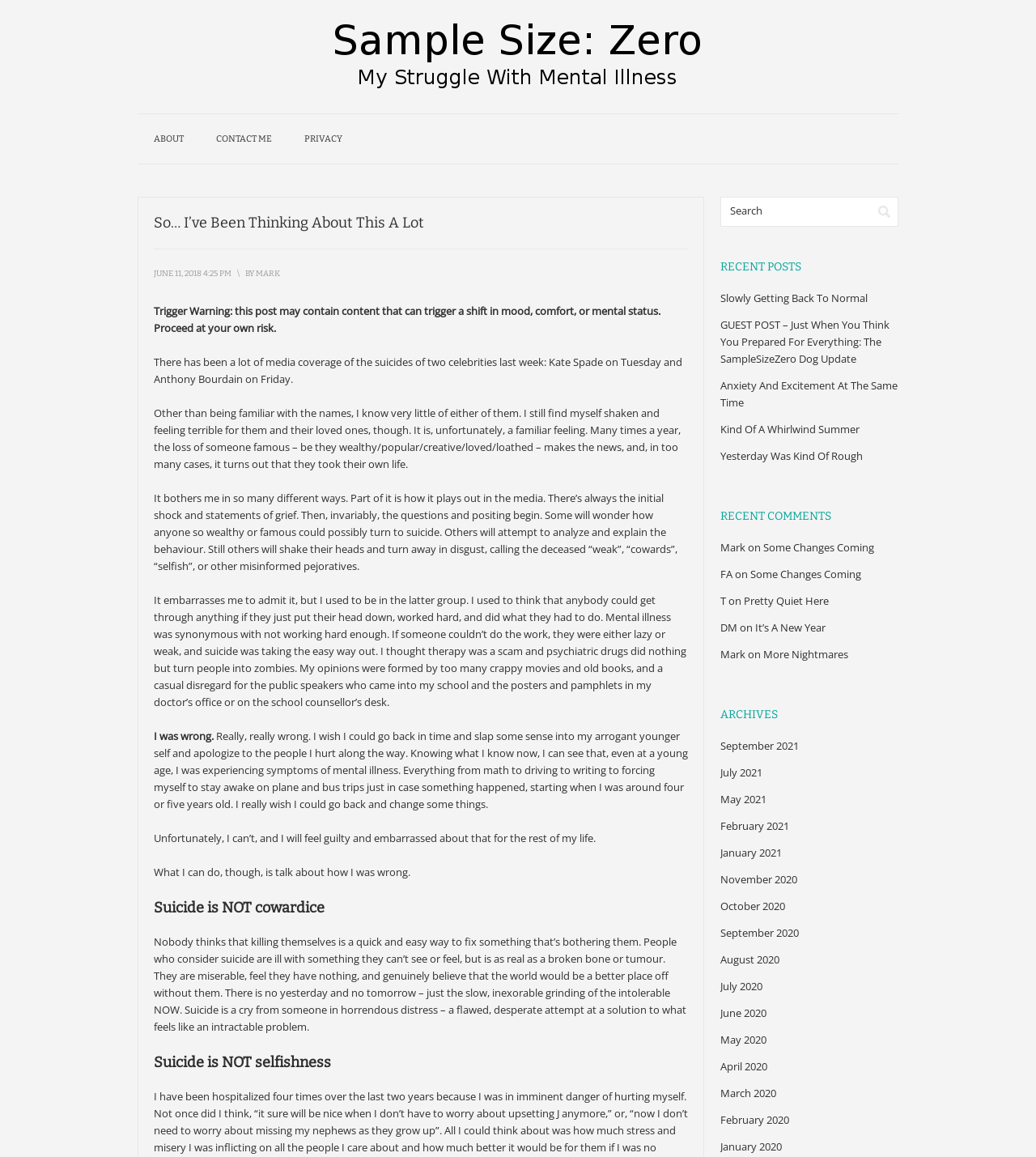How many recent posts are listed?
Look at the image and construct a detailed response to the question.

I counted the number of links under the heading 'RECENT POSTS' and found 5 links, which represent the recent posts.